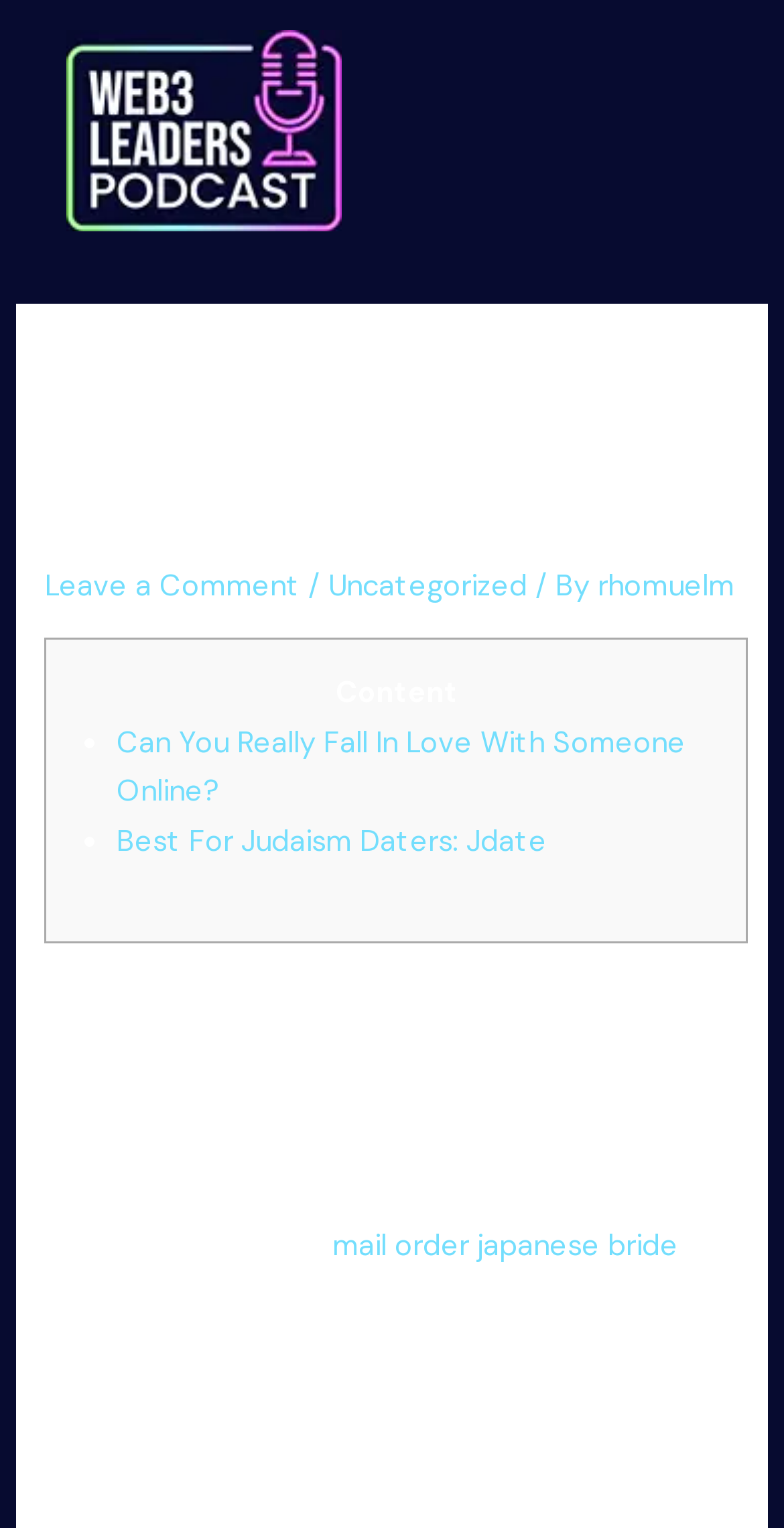Extract the text of the main heading from the webpage.

The Sixteen Most Stunning Japanese Wedding Ceremony Gown Ideas